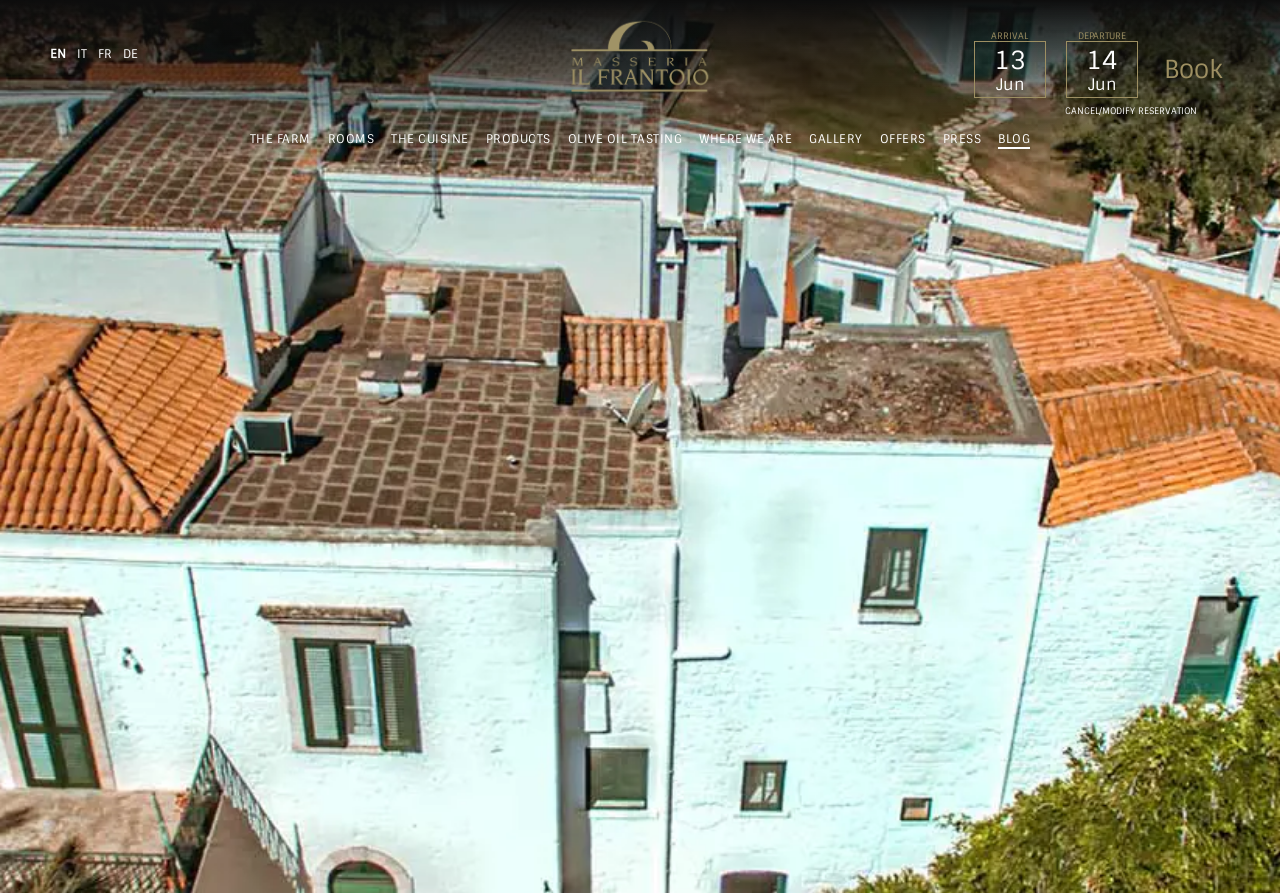Pinpoint the bounding box coordinates of the element you need to click to execute the following instruction: "Book a reservation". The bounding box should be represented by four float numbers between 0 and 1, in the format [left, top, right, bottom].

[0.905, 0.06, 0.96, 0.096]